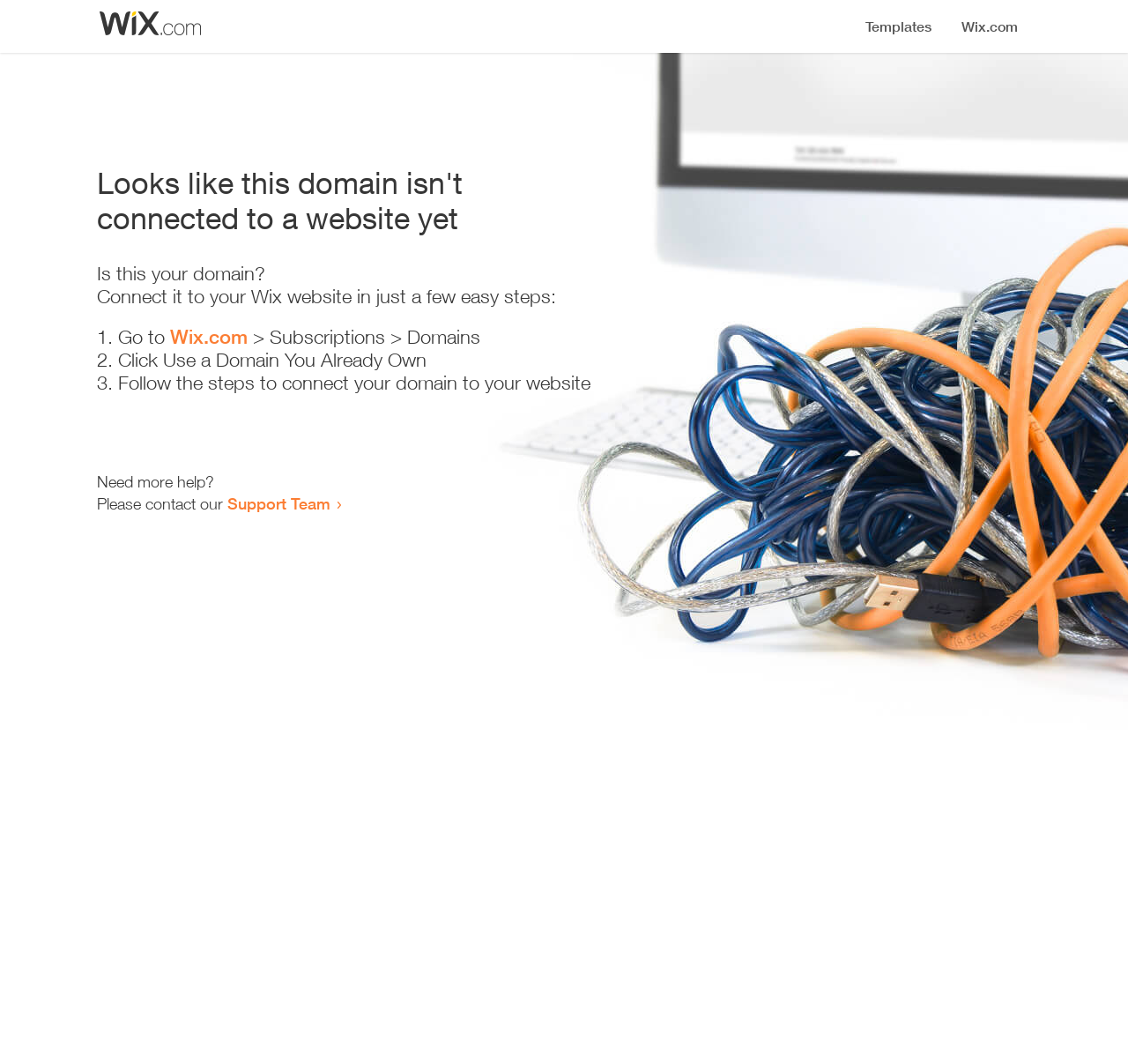What is required to connect the domain?
Can you offer a detailed and complete answer to this question?

The webpage mentions 'Connect it to your Wix website in just a few easy steps', which implies that a Wix website is required to connect the domain.